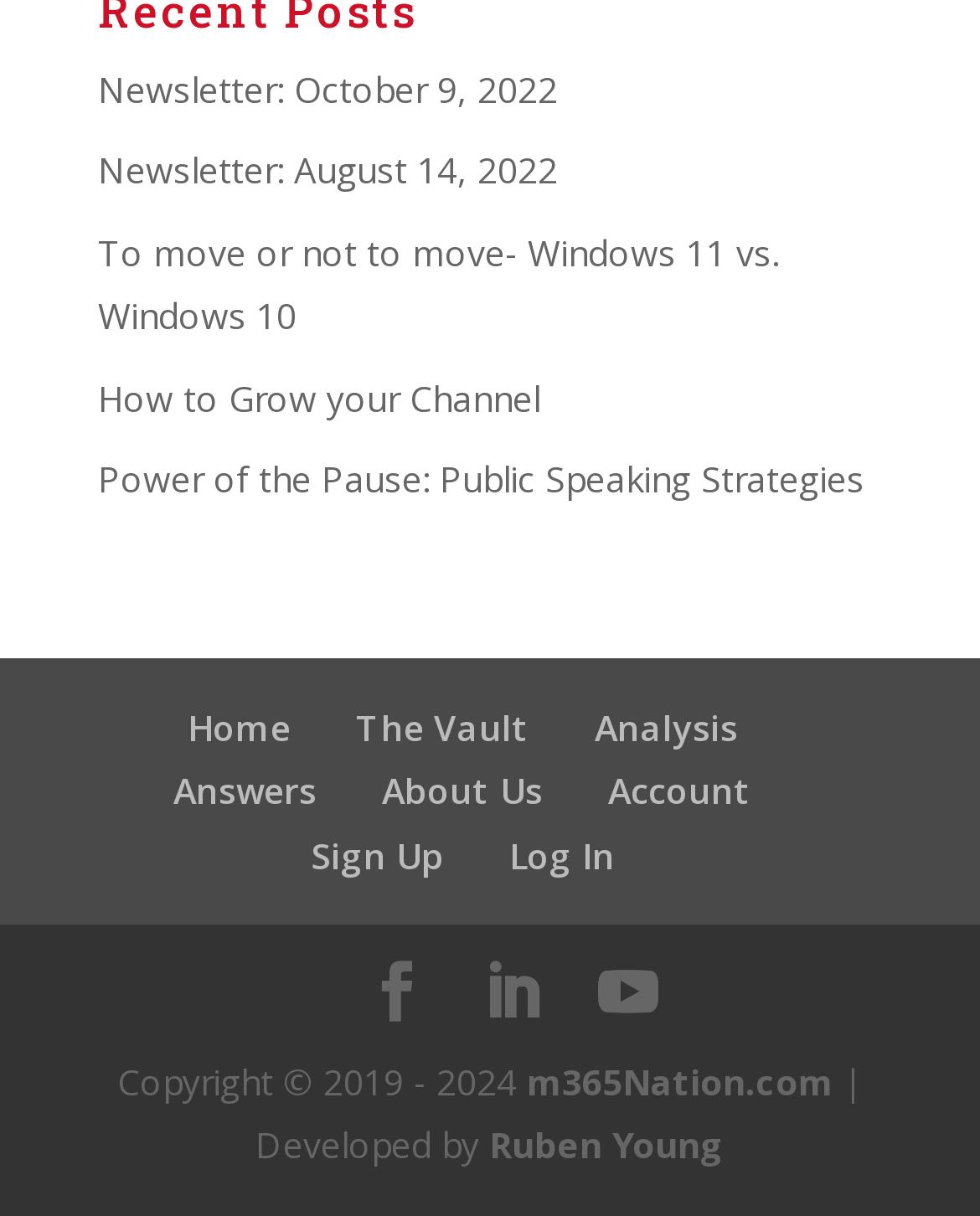Find and provide the bounding box coordinates for the UI element described here: "The Vault". The coordinates should be given as four float numbers between 0 and 1: [left, top, right, bottom].

[0.363, 0.577, 0.54, 0.617]